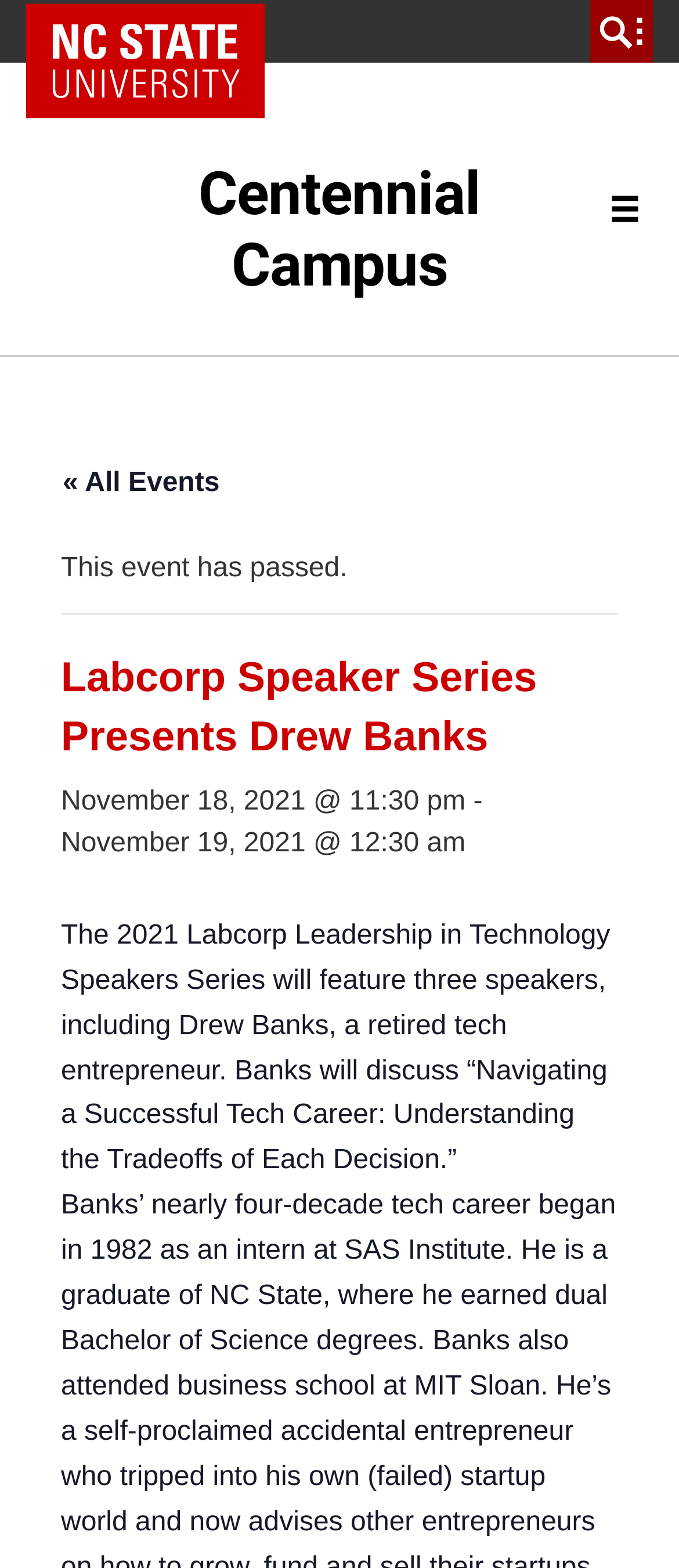Locate the bounding box of the UI element based on this description: "Buy it now". Provide four float numbers between 0 and 1 as [left, top, right, bottom].

None